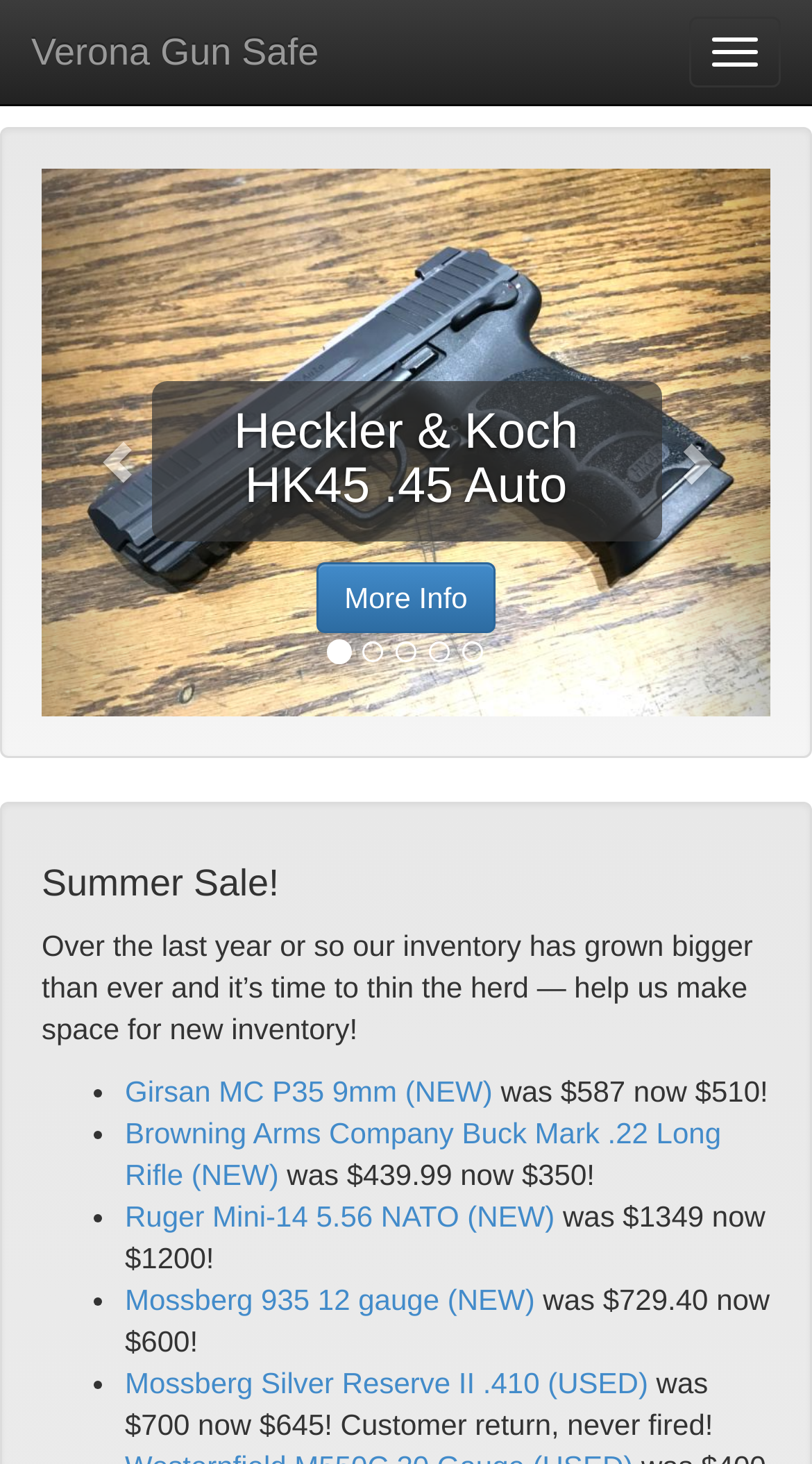Locate the bounding box coordinates of the element that needs to be clicked to carry out the instruction: "View details of Girsan MC P35 9mm". The coordinates should be given as four float numbers ranging from 0 to 1, i.e., [left, top, right, bottom].

[0.154, 0.734, 0.607, 0.757]